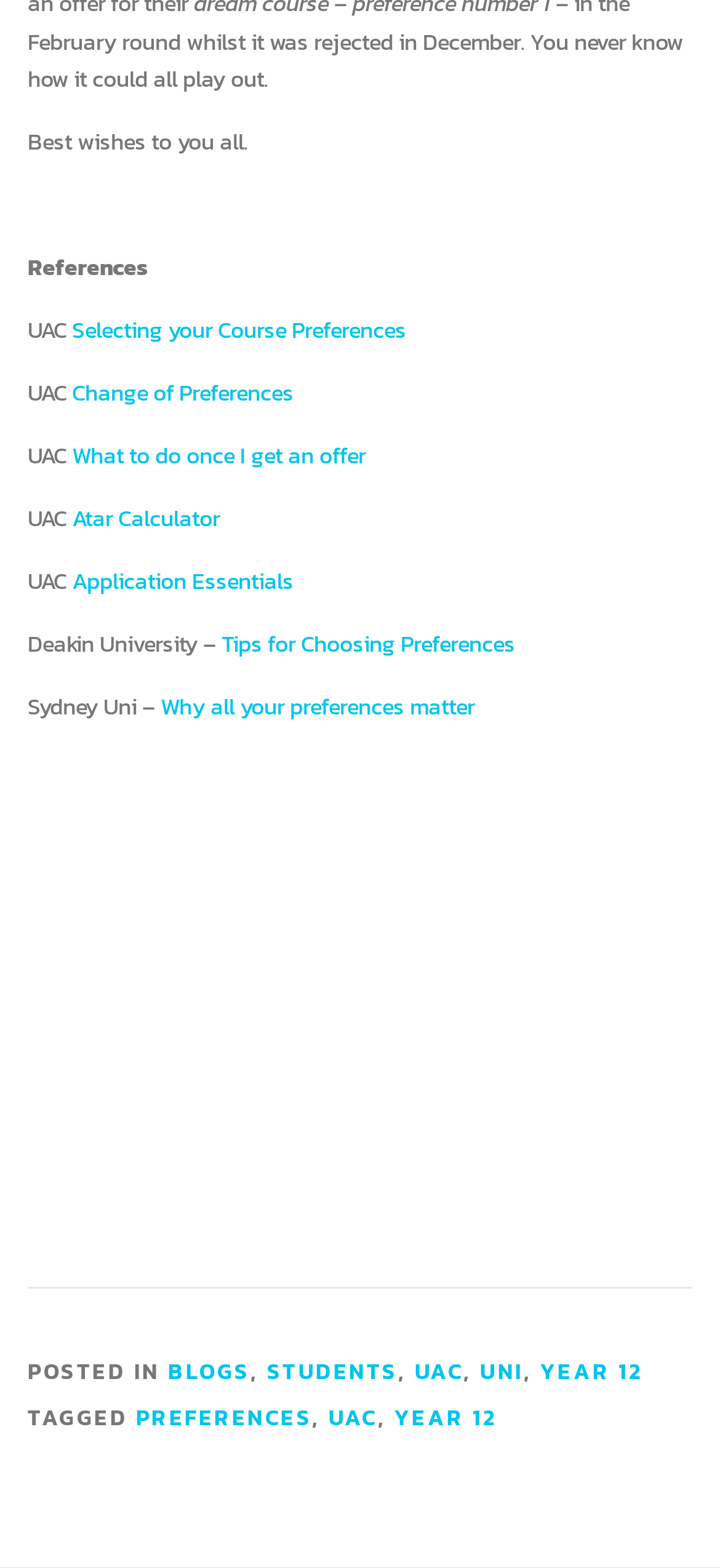How many links are there in the footer section?
Please provide a comprehensive answer based on the information in the image.

The footer section is located at the bottom of the page, with a bounding box coordinate of [0.038, 0.82, 0.962, 0.917]. Within this section, there are 6 links: 'BLOGS', 'STUDENTS', 'UAC', 'UNI', 'YEAR 12', and 'PREFERENCES'.